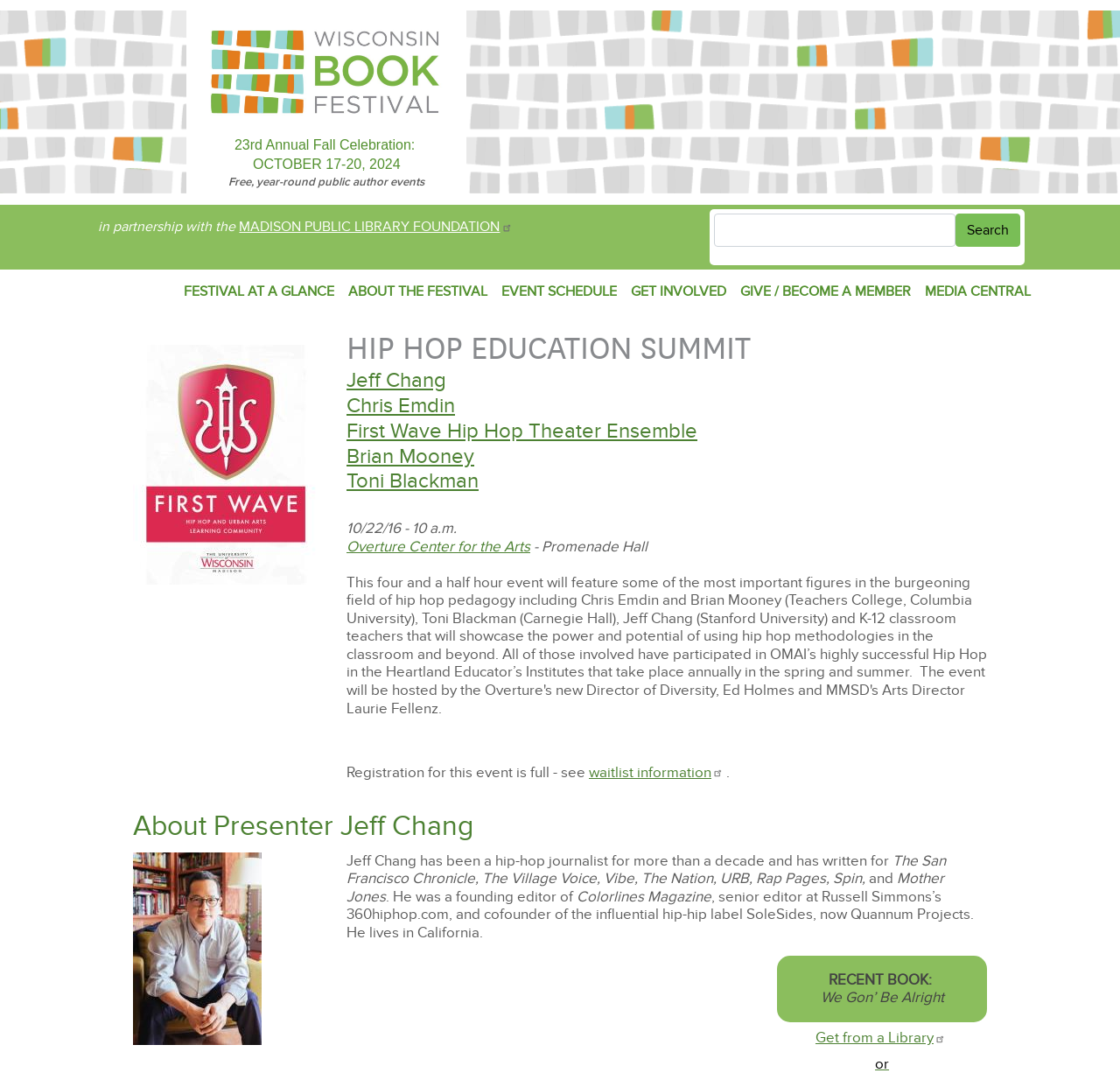Can you find the bounding box coordinates for the element to click on to achieve the instruction: "Get the book 'We Gon’ Be Alright' from a library"?

[0.694, 0.946, 0.881, 0.977]